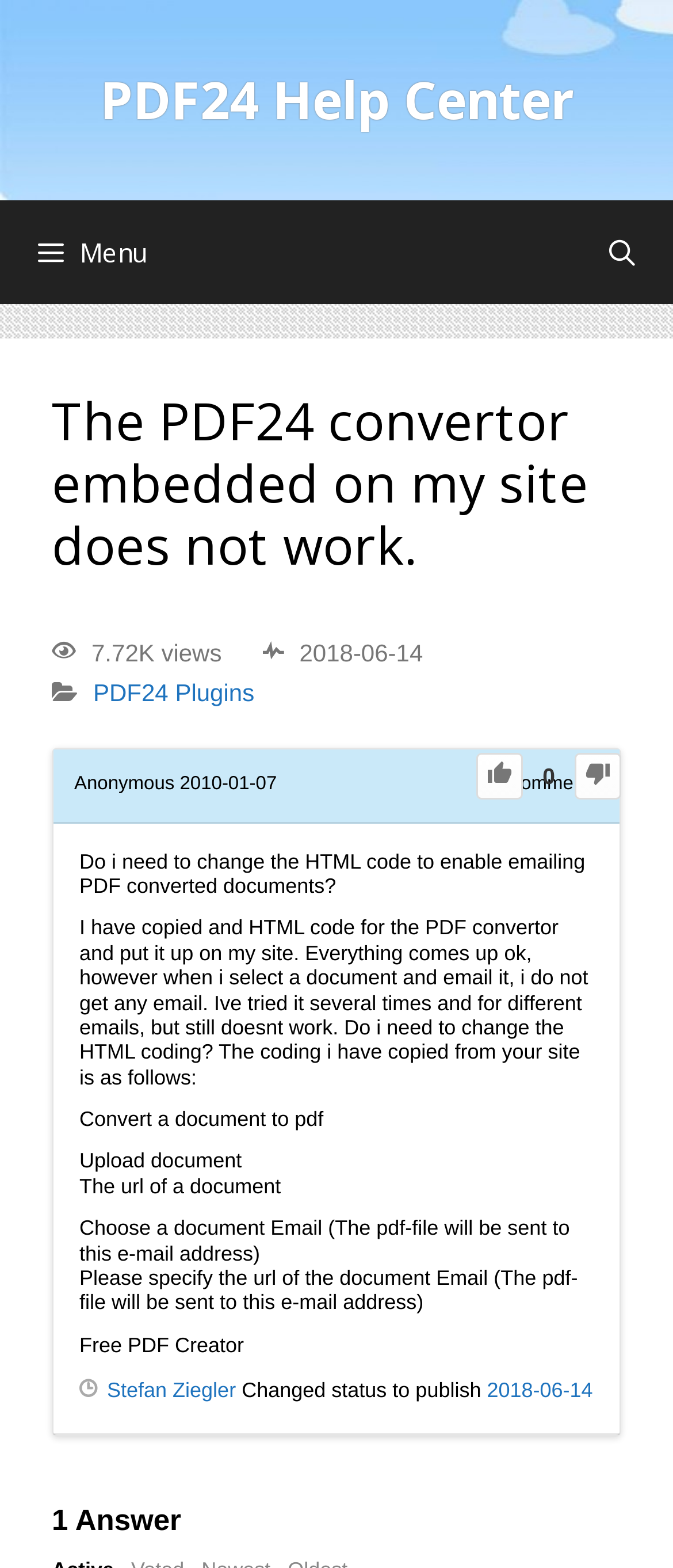Indicate the bounding box coordinates of the element that needs to be clicked to satisfy the following instruction: "Click the PDF24 Plugins link". The coordinates should be four float numbers between 0 and 1, i.e., [left, top, right, bottom].

[0.138, 0.433, 0.378, 0.451]